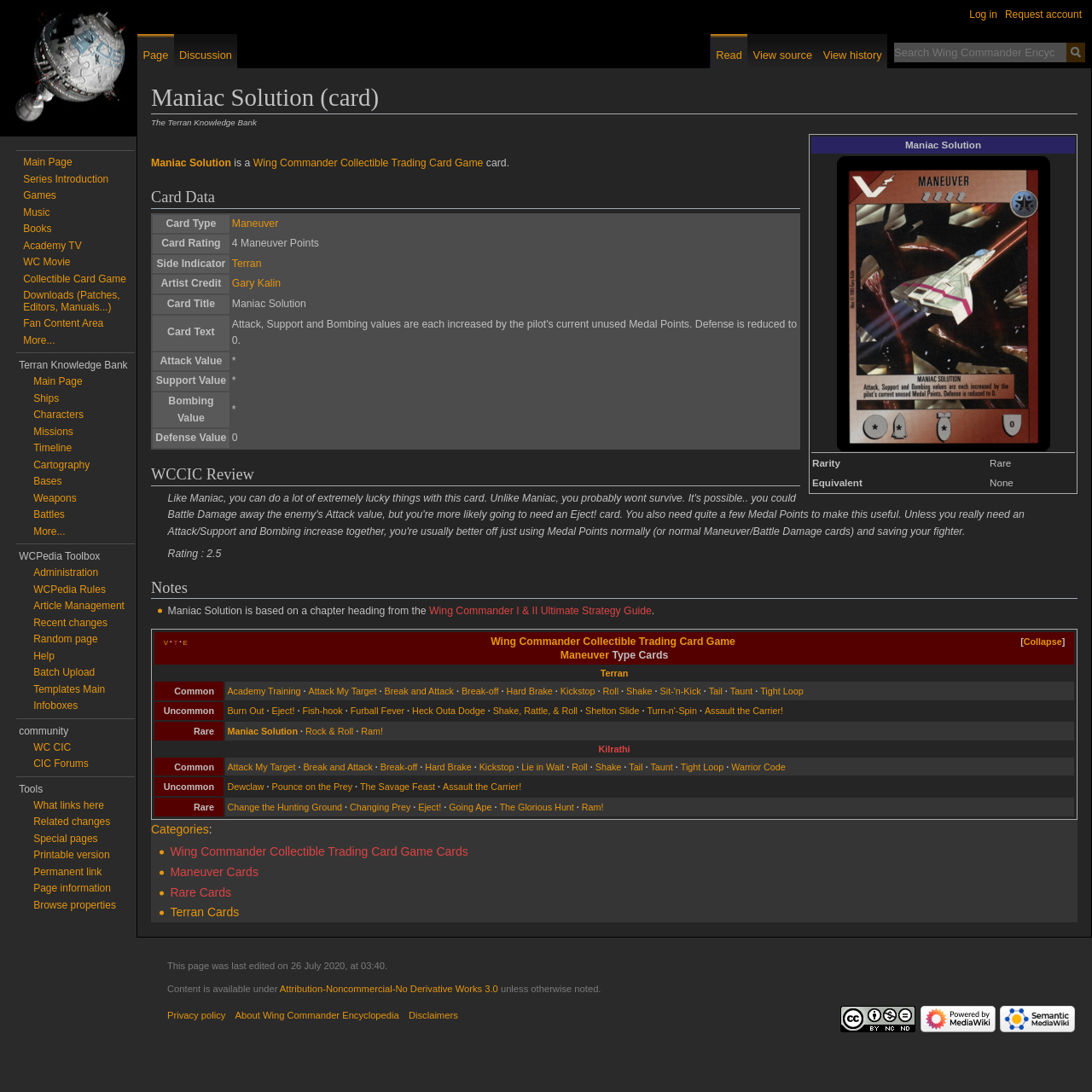What is the rating of the card in the WCCIC review?
Using the image, provide a concise answer in one word or a short phrase.

2.5